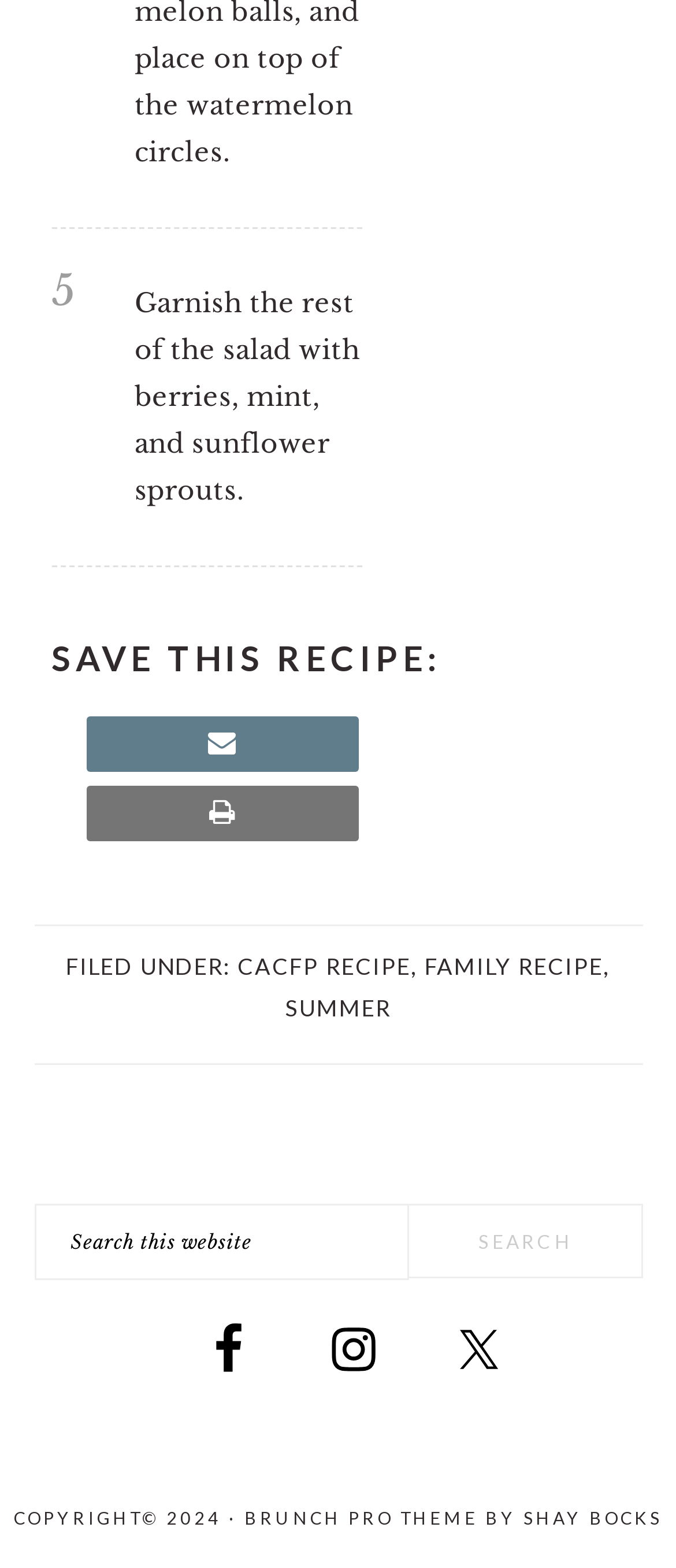Based on the provided description, "Brunch Pro Theme", find the bounding box of the corresponding UI element in the screenshot.

[0.362, 0.962, 0.708, 0.975]